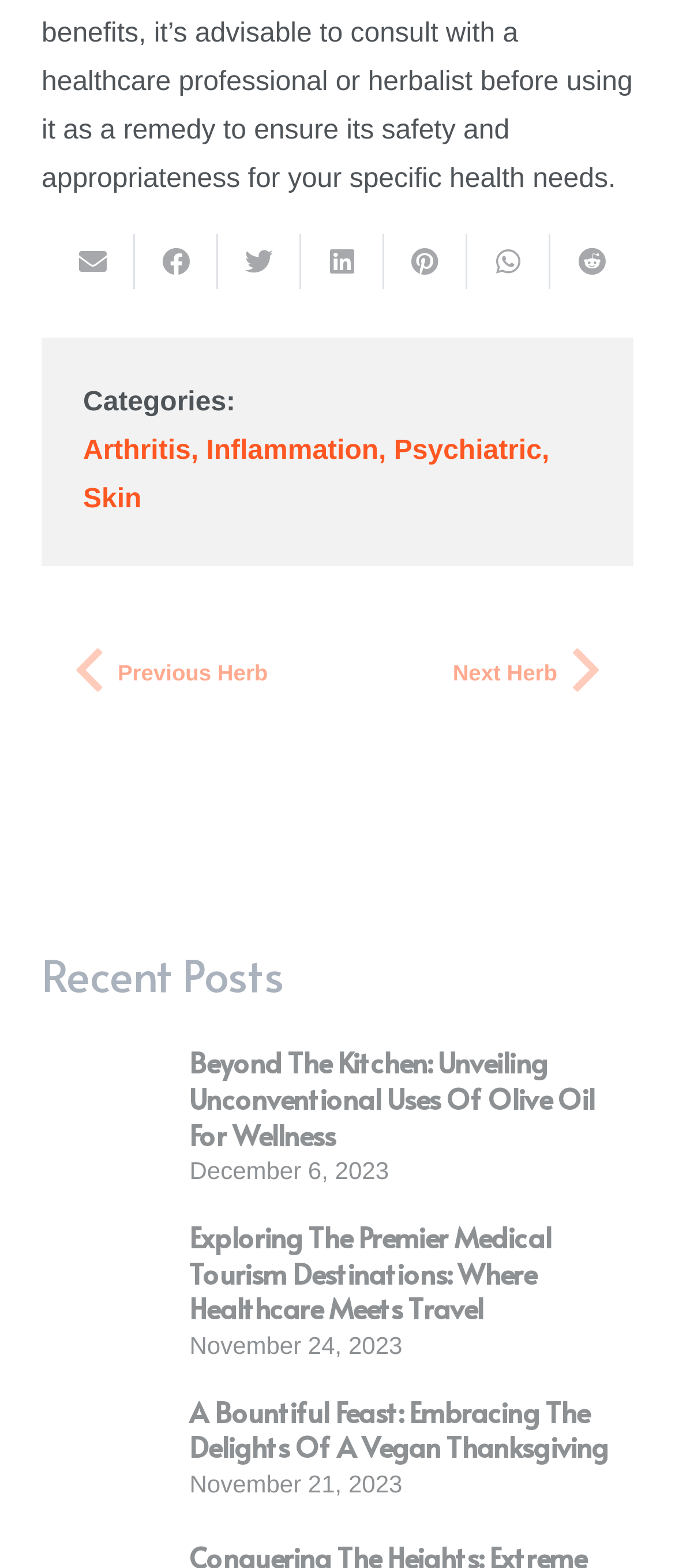Provide the bounding box coordinates of the section that needs to be clicked to accomplish the following instruction: "View post about arthritis."

[0.123, 0.278, 0.283, 0.297]